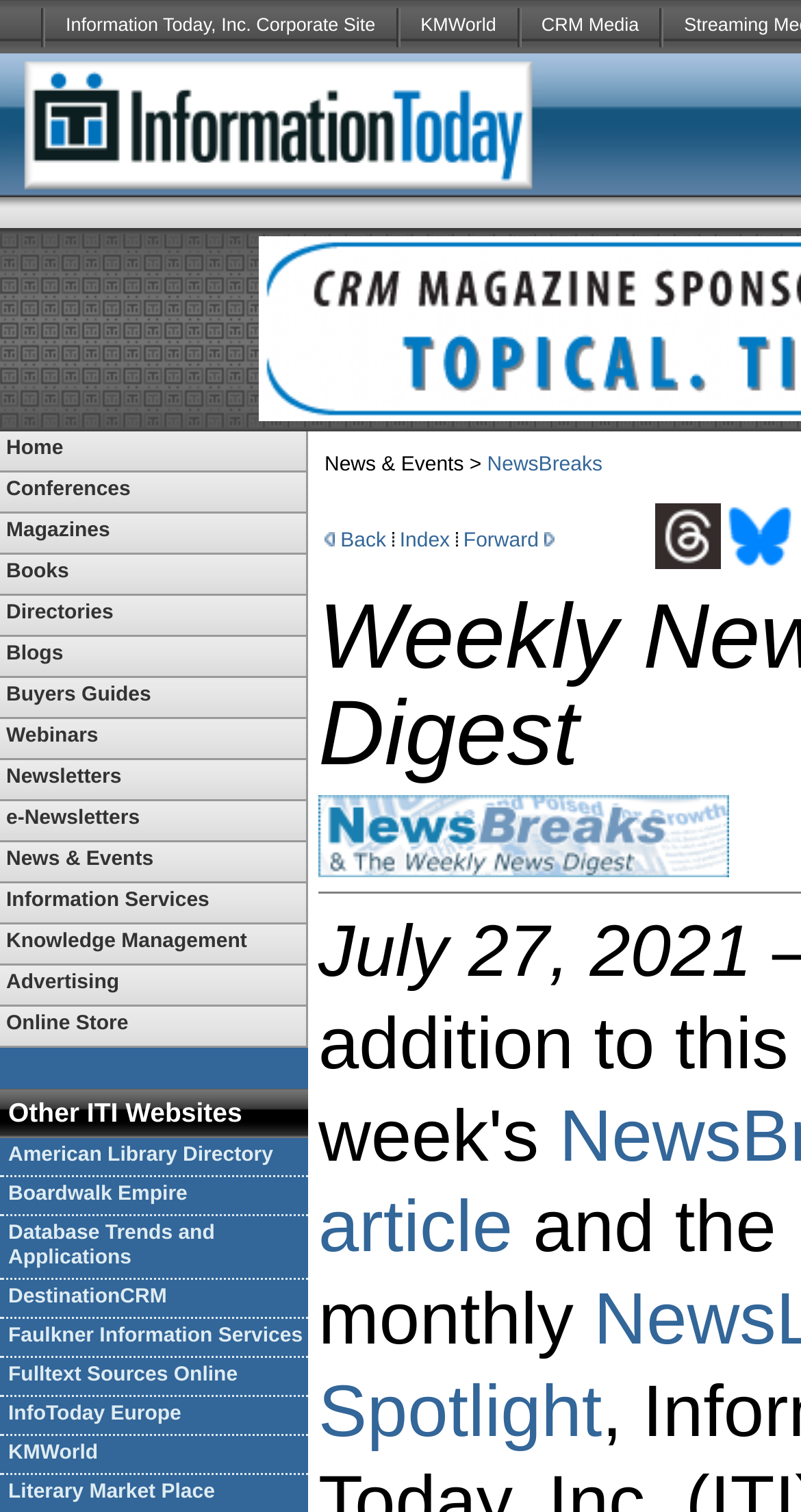Provide a one-word or short-phrase answer to the question:
How many links are in the top navigation bar?

14